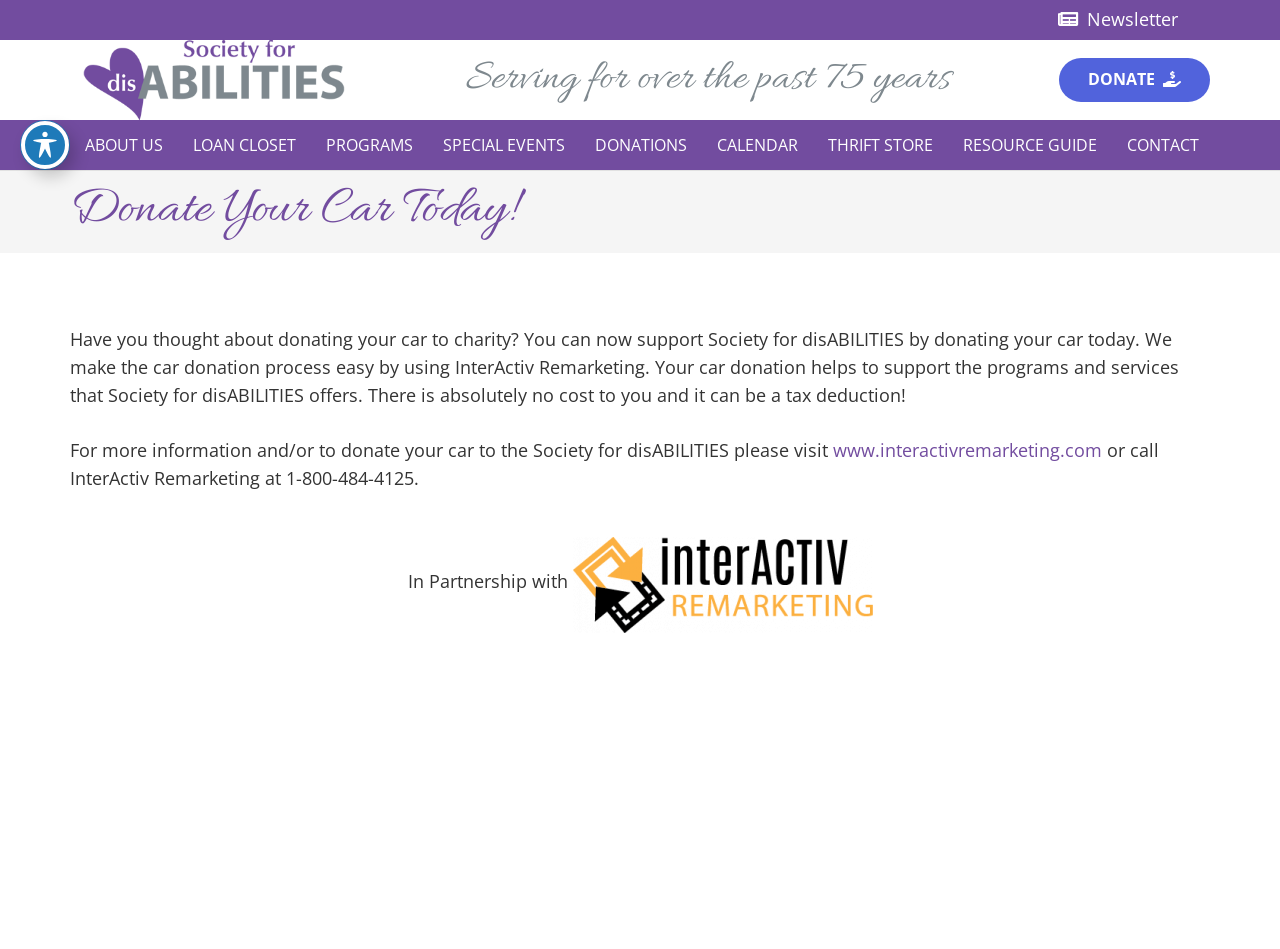Can you find the bounding box coordinates of the area I should click to execute the following instruction: "Donate your car today"?

[0.828, 0.061, 0.945, 0.108]